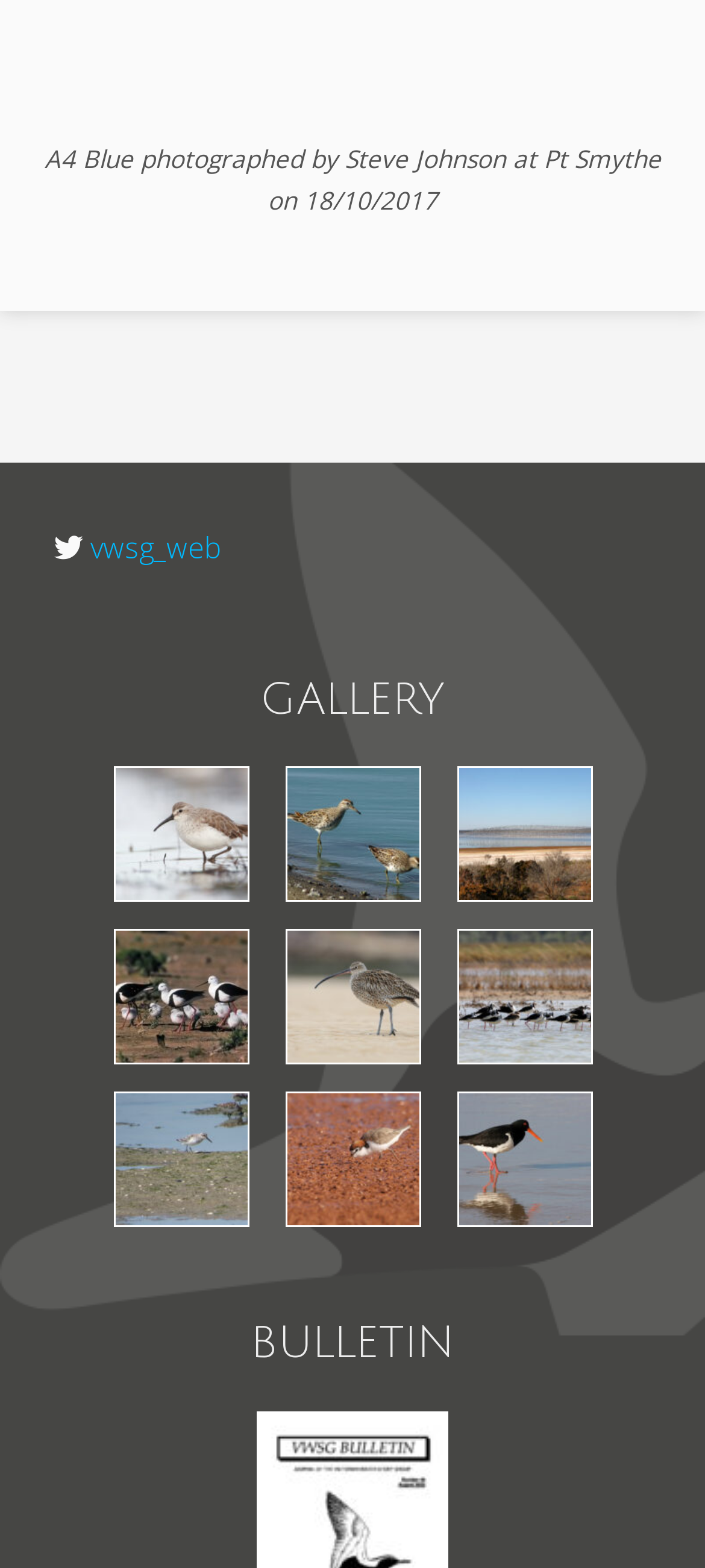How many bird species are displayed on this webpage?
Provide a detailed and extensive answer to the question.

By counting the number of unique image elements with descriptive text, I can infer that there are at least 9 different bird species displayed on this webpage, including Curlew Sandpiper, Sharp-tailed Sandpiper, Banded Stilts, and others.